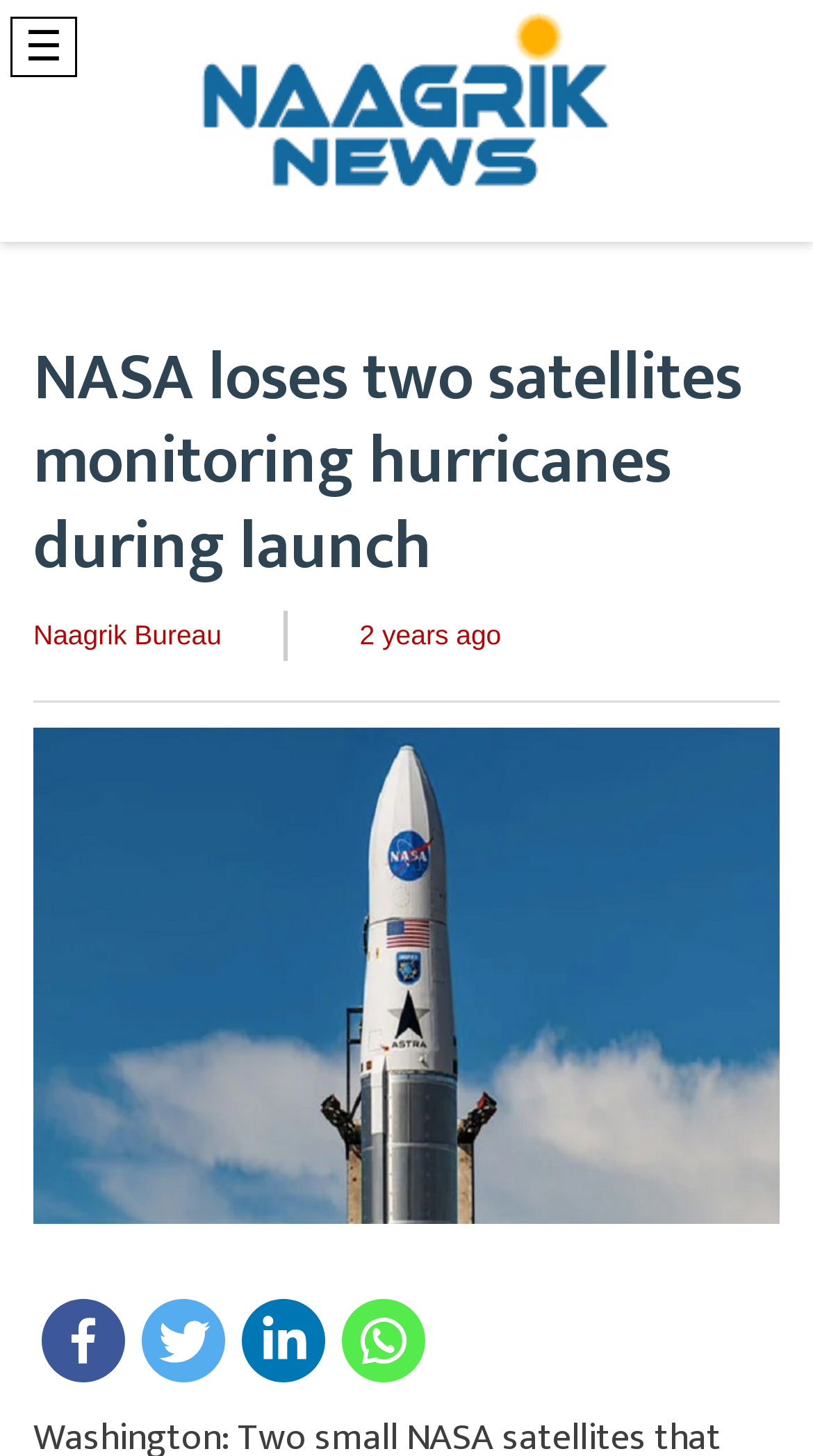Give a detailed account of the webpage, highlighting key information.

The webpage is a news article from Naagrik News, with a focus on a specific story about NASA losing two satellites monitoring hurricanes during launch. 

At the top left corner, there is a button with a "☰" icon. Below it, a heading "FE - News" is displayed prominently. The main title of the article, "NASA loses two satellites monitoring hurricanes during launch", is placed below the heading, taking up a significant portion of the top section of the page.

To the right of the title, the text "Naagrik Bureau" is displayed, indicating the source of the article. Next to it, the publication time "2 years ago" is shown. 

Below the title, a large figure or image takes up most of the width of the page, likely an illustration or graphic related to the article. 

At the bottom of the page, there are four social media links, namely Facebook, Twitter, Linkedin, and Whatsapp, each accompanied by its respective icon. These links are aligned horizontally, taking up the full width of the page.